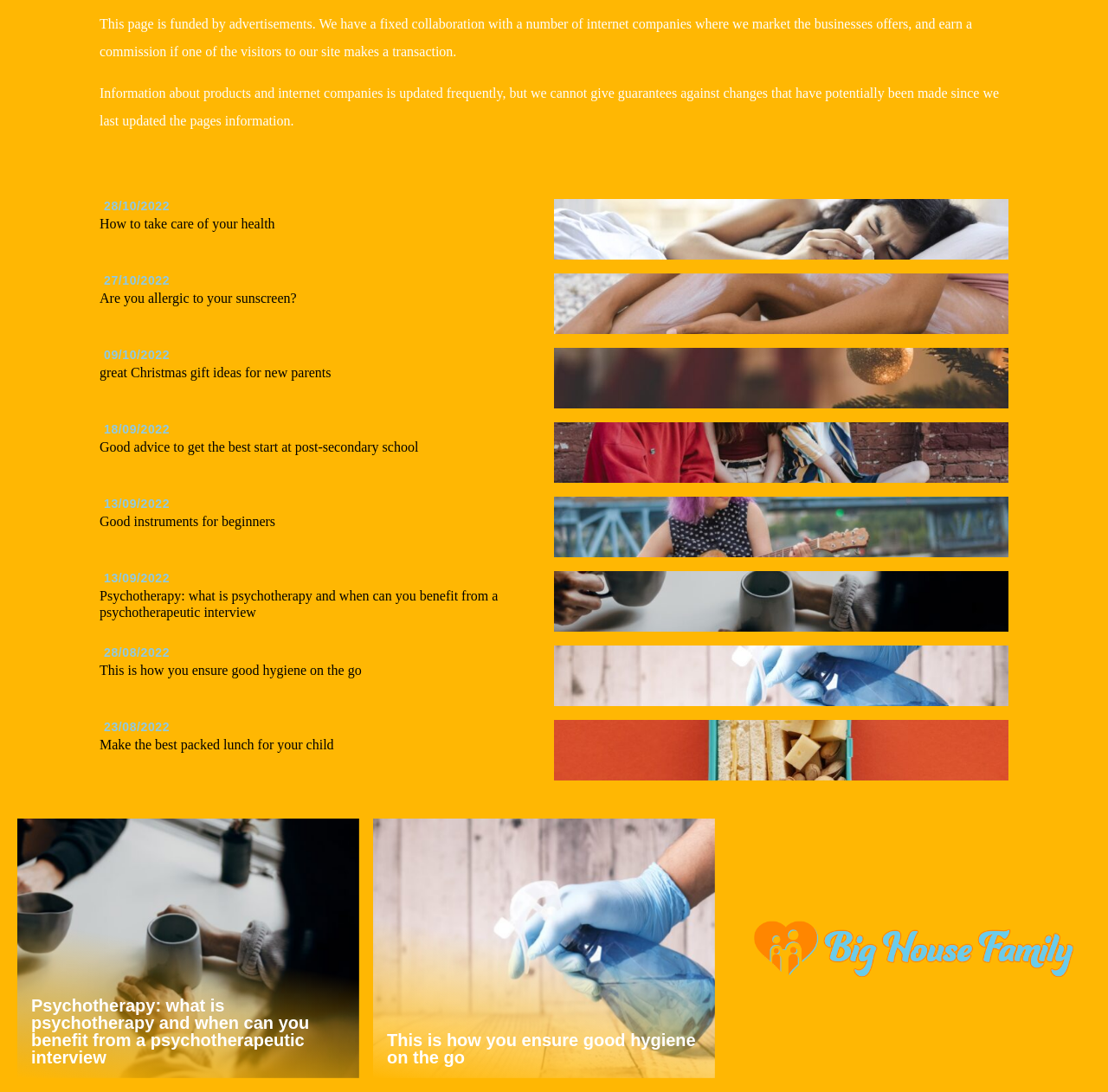Answer the question using only a single word or phrase: 
How many images are on this webpage?

1